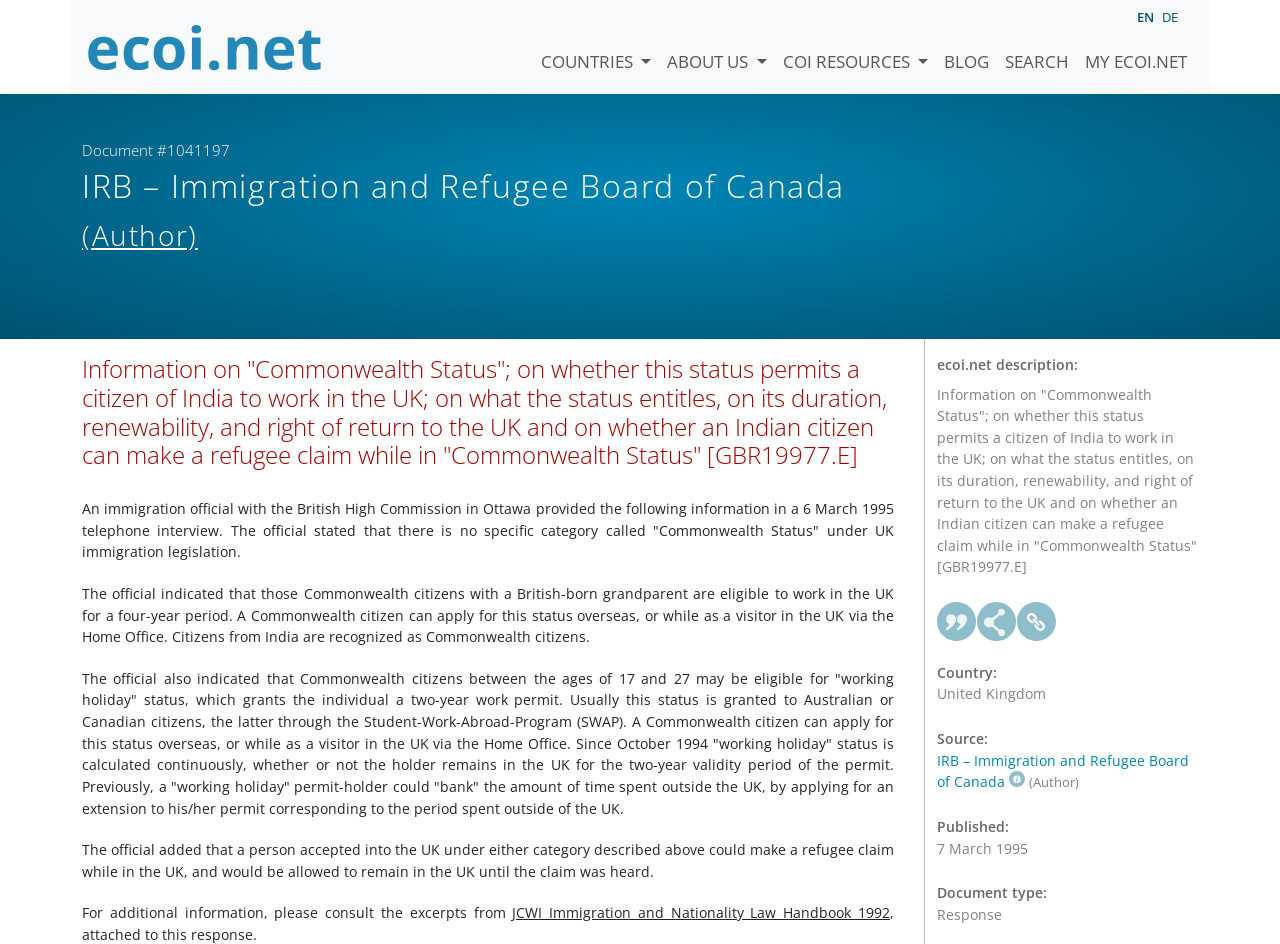Predict the bounding box coordinates of the area that should be clicked to accomplish the following instruction: "Click the 'MY ECOI.NET' link". The bounding box coordinates should consist of four float numbers between 0 and 1, i.e., [left, top, right, bottom].

[0.841, 0.02, 0.934, 0.079]